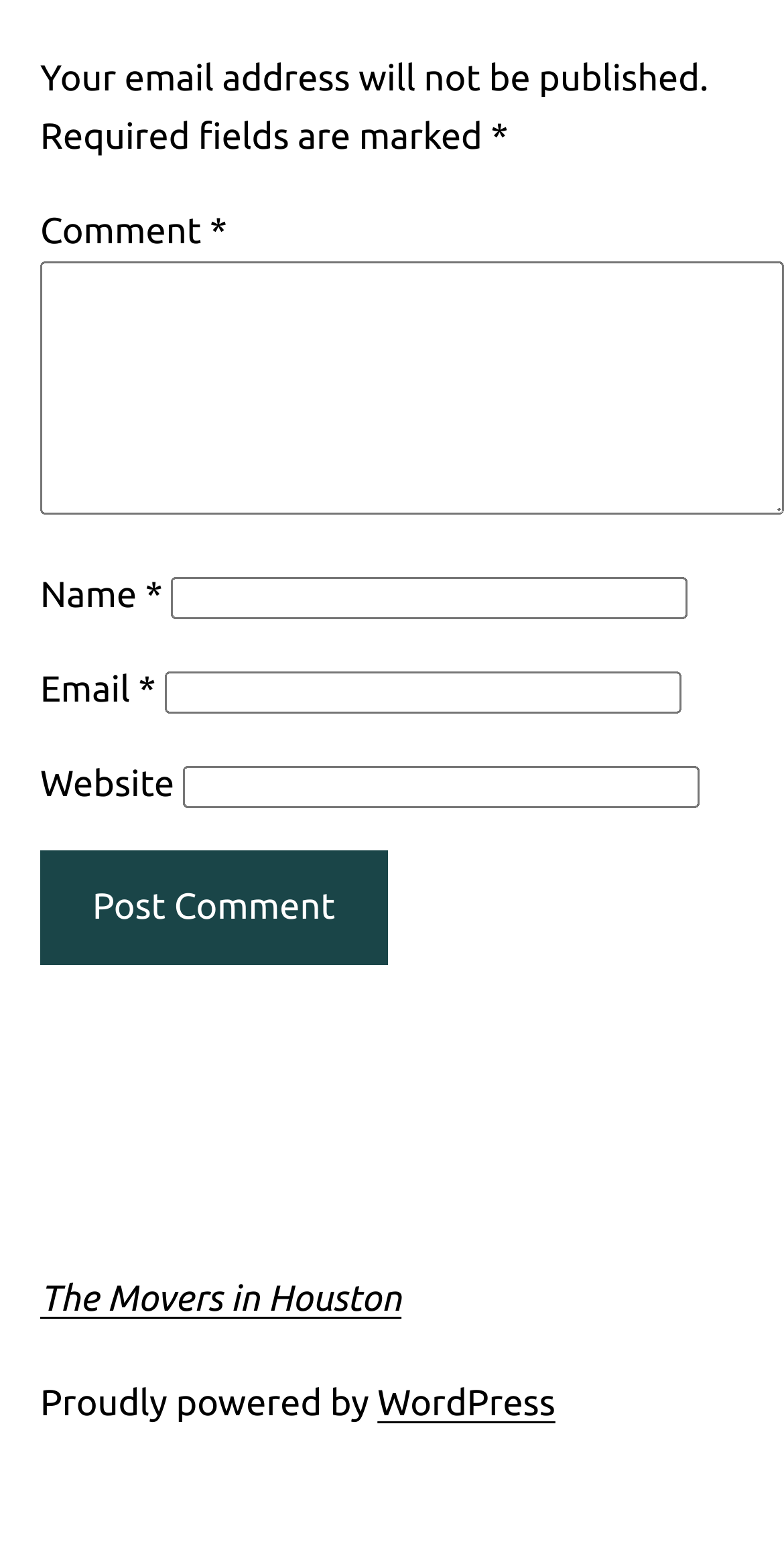Find the bounding box coordinates for the HTML element described in this sentence: "parent_node: Name * name="author"". Provide the coordinates as four float numbers between 0 and 1, in the format [left, top, right, bottom].

[0.218, 0.37, 0.877, 0.397]